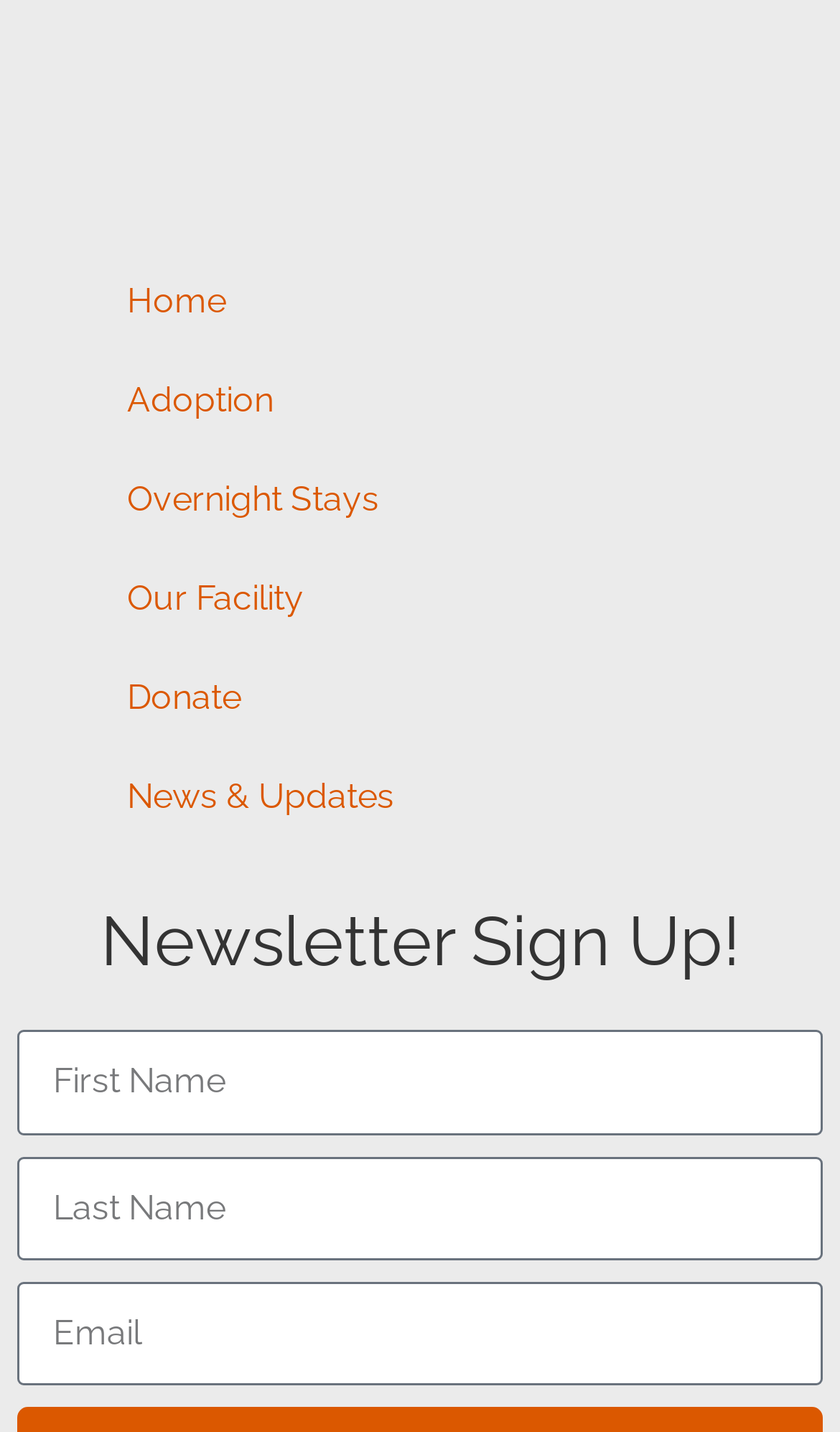Determine the bounding box coordinates (top-left x, top-left y, bottom-right x, bottom-right y) of the UI element described in the following text: Donate

[0.1, 0.452, 1.0, 0.522]